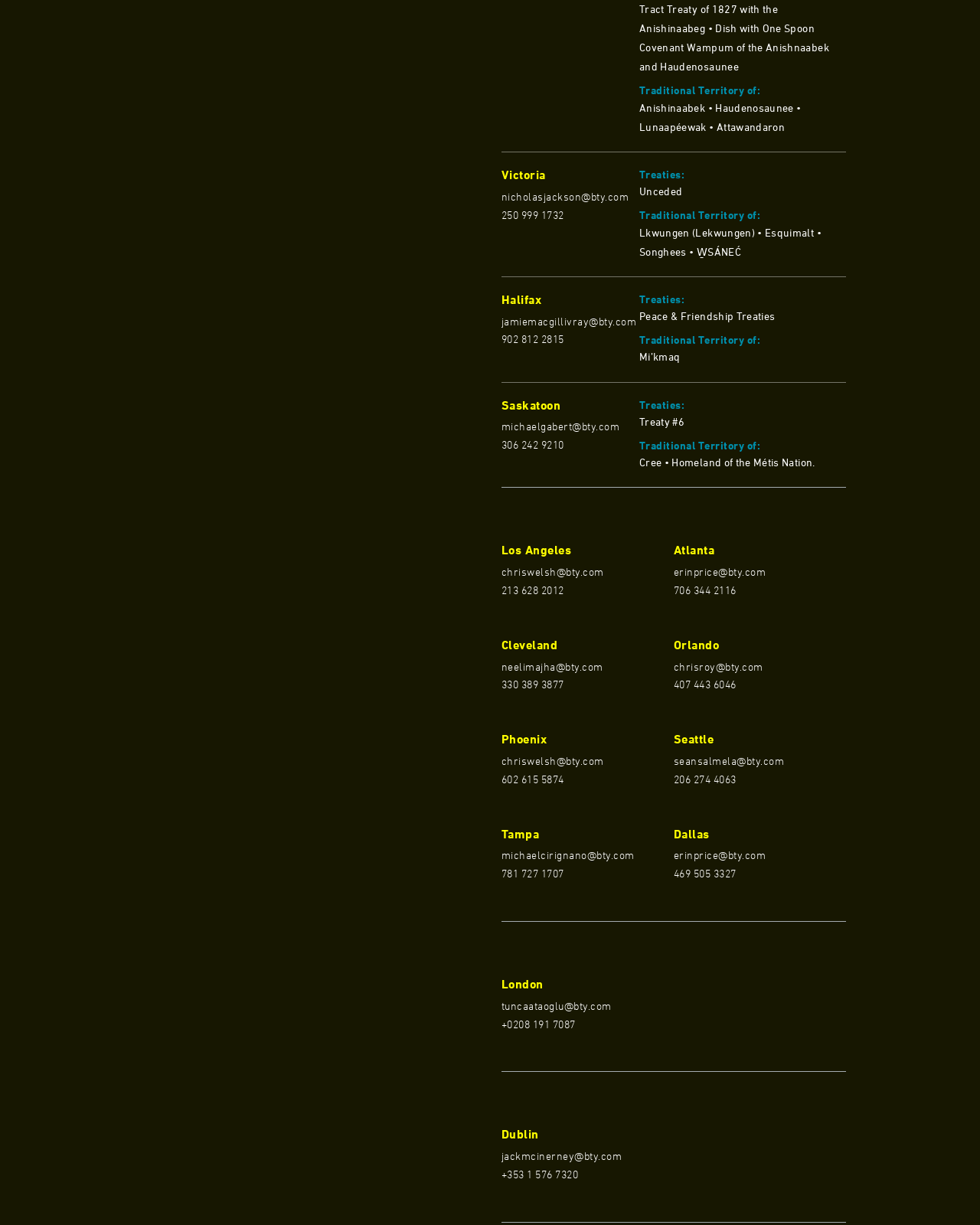What is the traditional territory of Atlanta?
Based on the image, give a one-word or short phrase answer.

Not mentioned